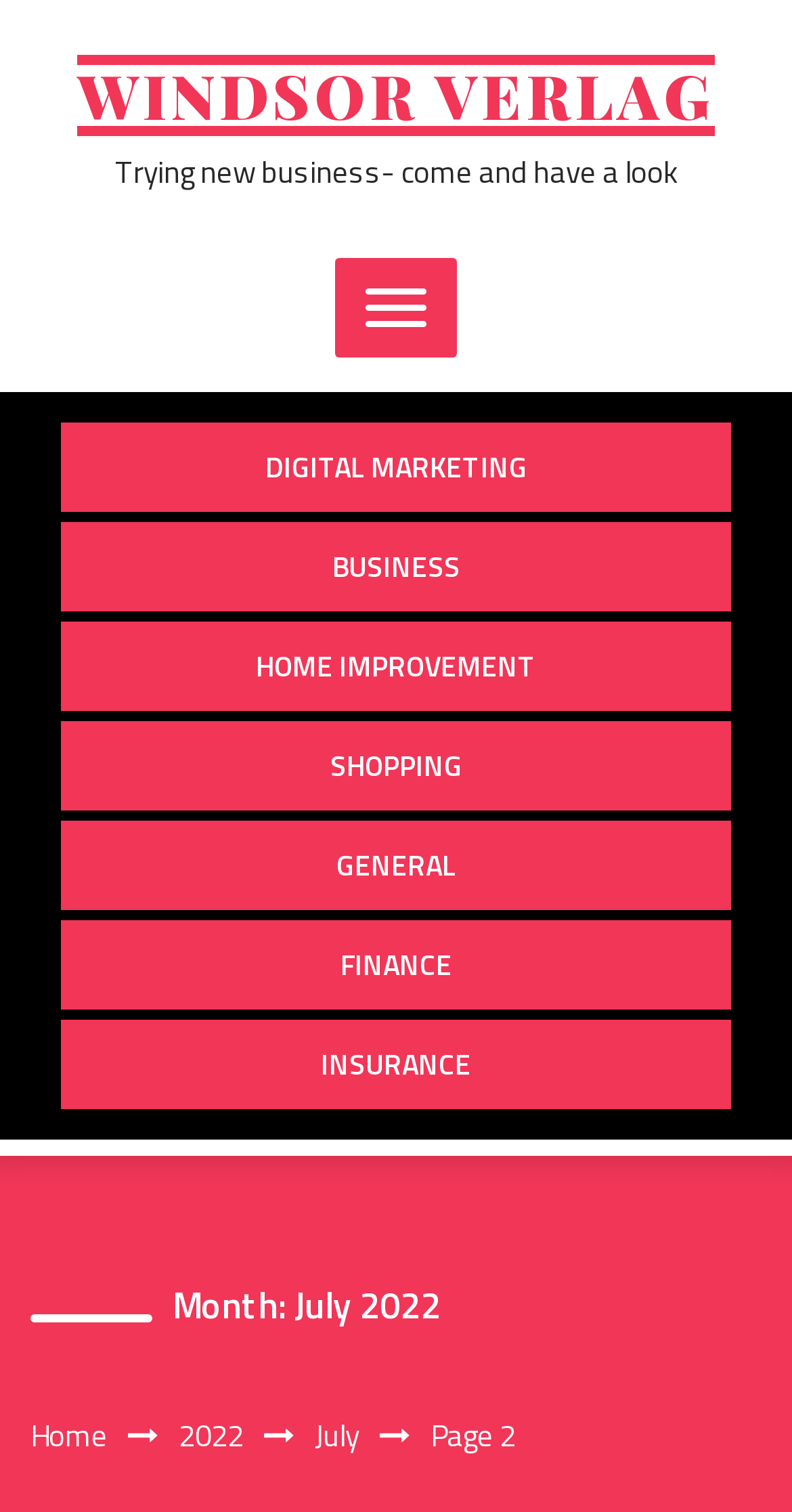Determine the bounding box coordinates of the region I should click to achieve the following instruction: "Go to Home". Ensure the bounding box coordinates are four float numbers between 0 and 1, i.e., [left, top, right, bottom].

[0.038, 0.933, 0.136, 0.964]